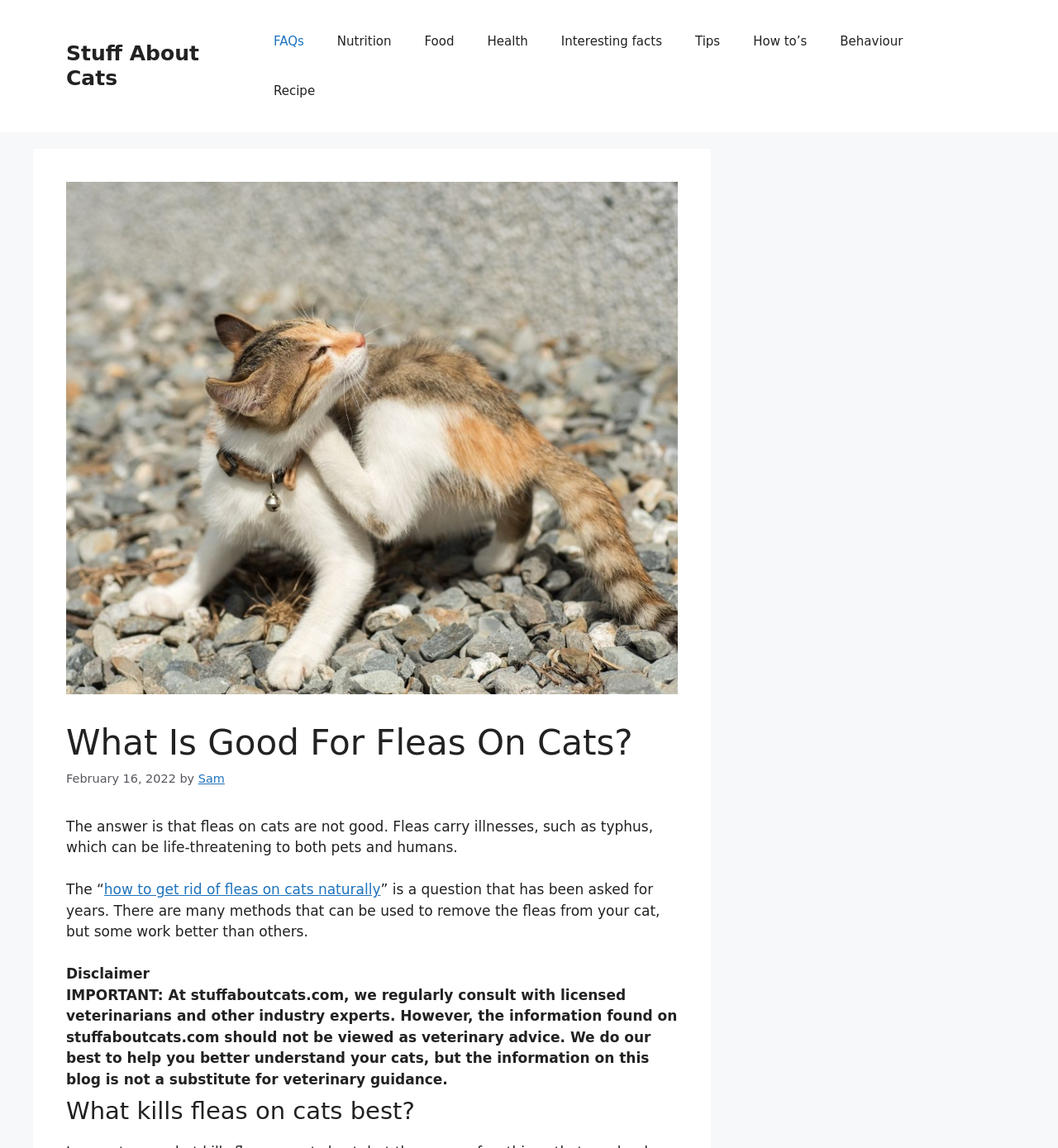Pinpoint the bounding box coordinates of the element to be clicked to execute the instruction: "visit the Nutrition page".

[0.303, 0.014, 0.386, 0.058]